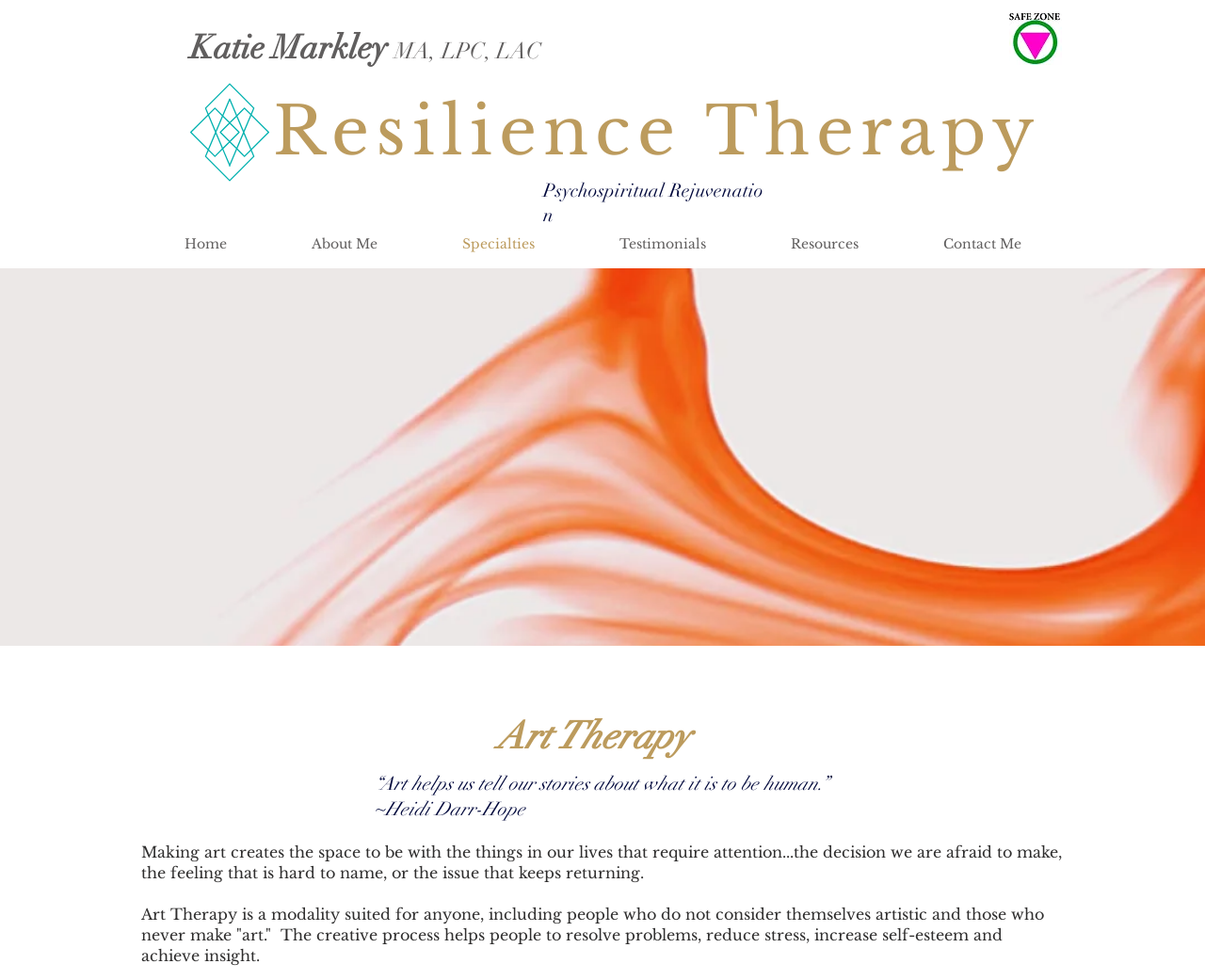Locate the bounding box of the user interface element based on this description: "Resilience Therapy".

[0.226, 0.092, 0.864, 0.176]